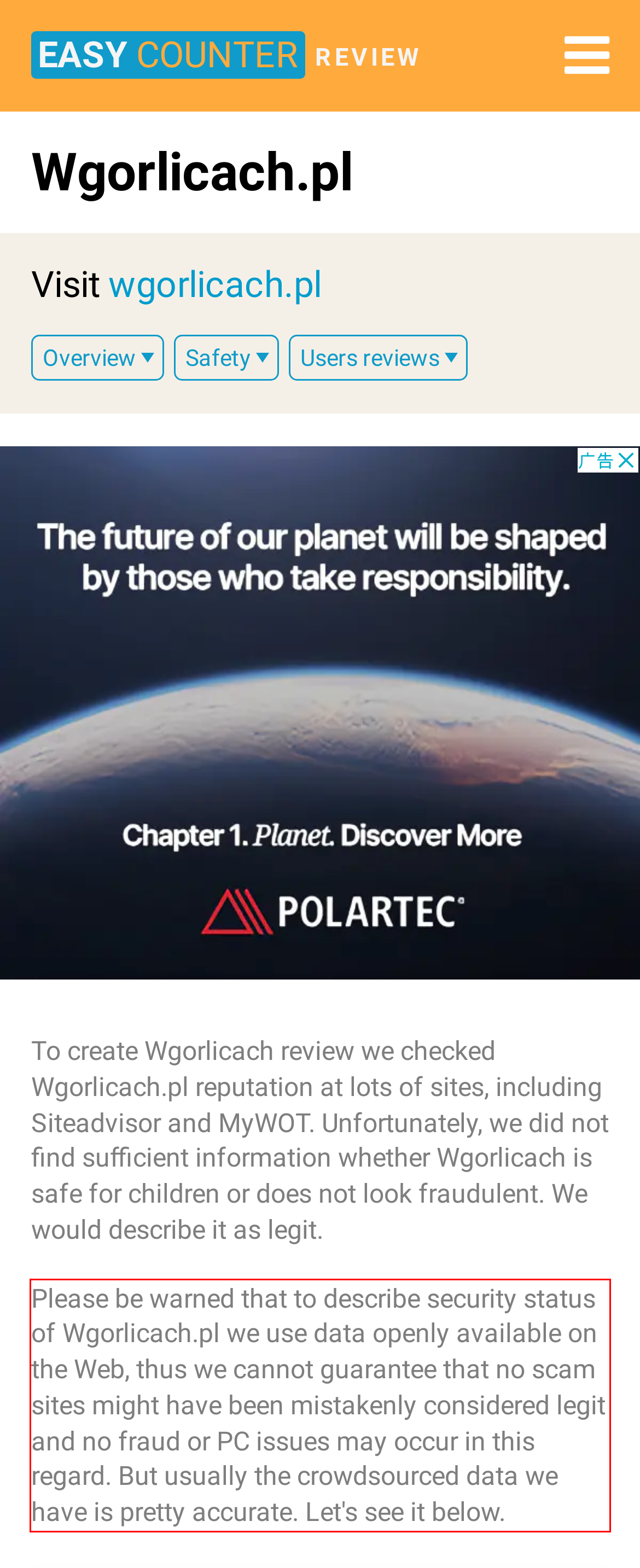You have a screenshot of a webpage with a UI element highlighted by a red bounding box. Use OCR to obtain the text within this highlighted area.

Please be warned that to describe security status of Wgorlicach.pl we use data openly available on the Web, thus we cannot guarantee that no scam sites might have been mistakenly considered legit and no fraud or PC issues may occur in this regard. But usually the crowdsourced data we have is pretty accurate. Let's see it below.